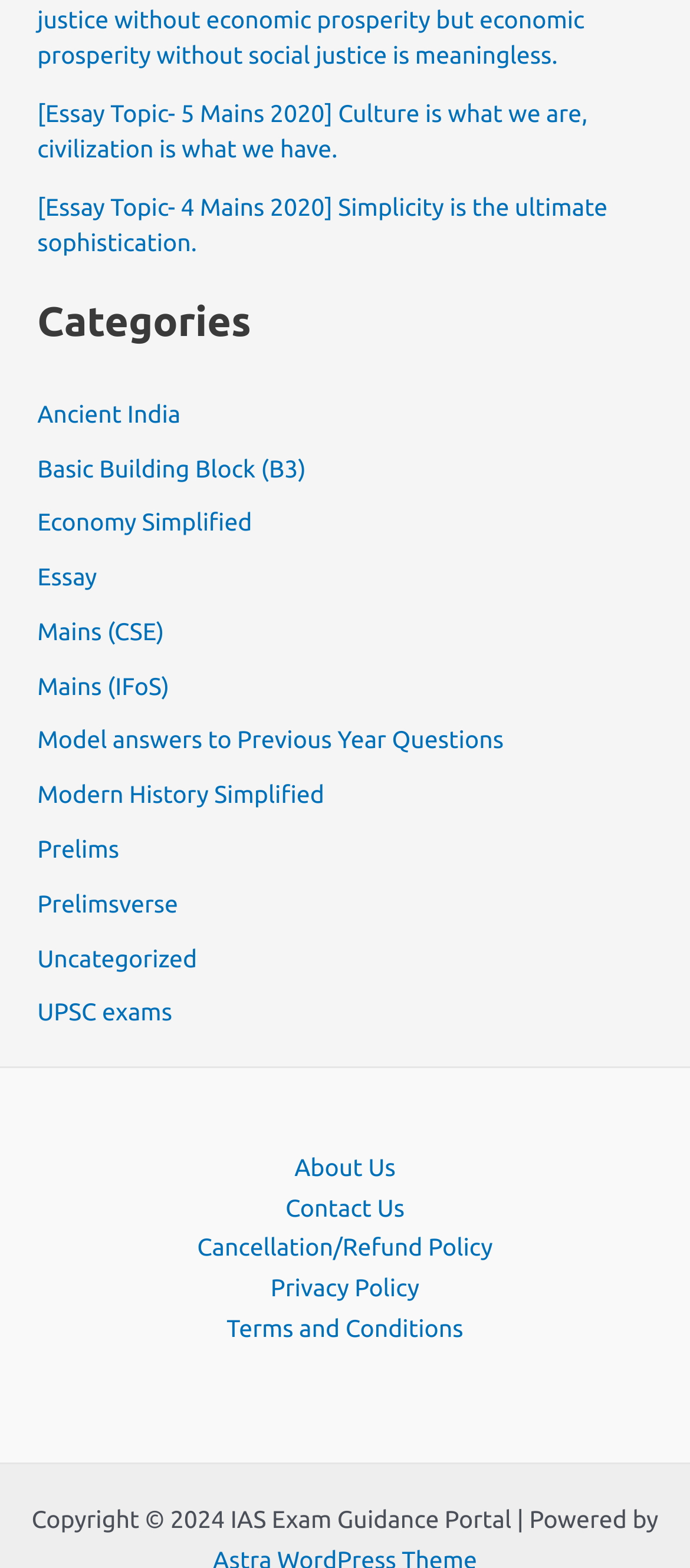Can you specify the bounding box coordinates of the area that needs to be clicked to fulfill the following instruction: "Read the 'Model answers to Previous Year Questions'"?

[0.054, 0.463, 0.73, 0.481]